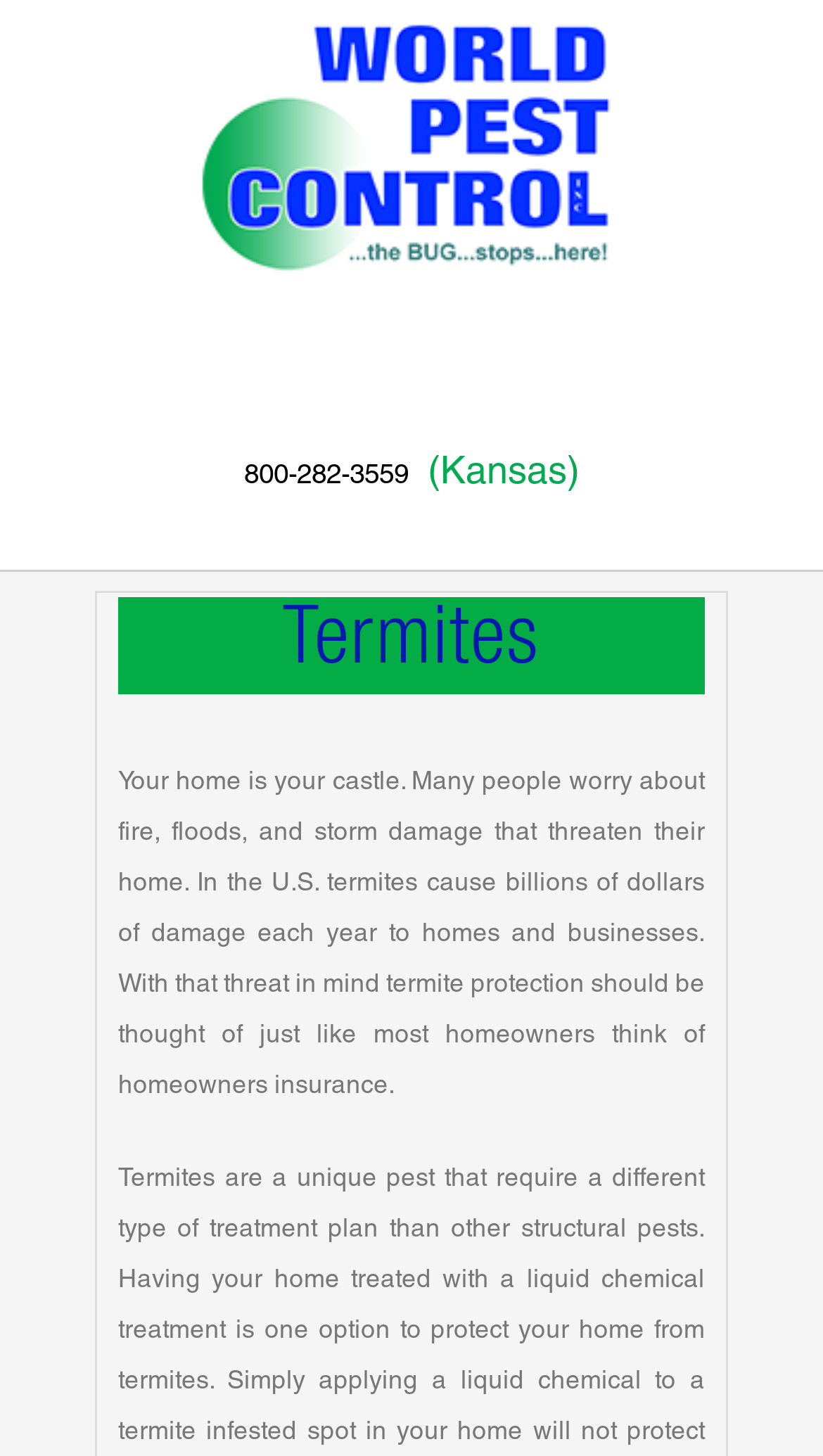Please find the bounding box coordinates in the format (top-left x, top-left y, bottom-right x, bottom-right y) for the given element description. Ensure the coordinates are floating point numbers between 0 and 1. Description: 800-282-3559

[0.296, 0.319, 0.506, 0.336]